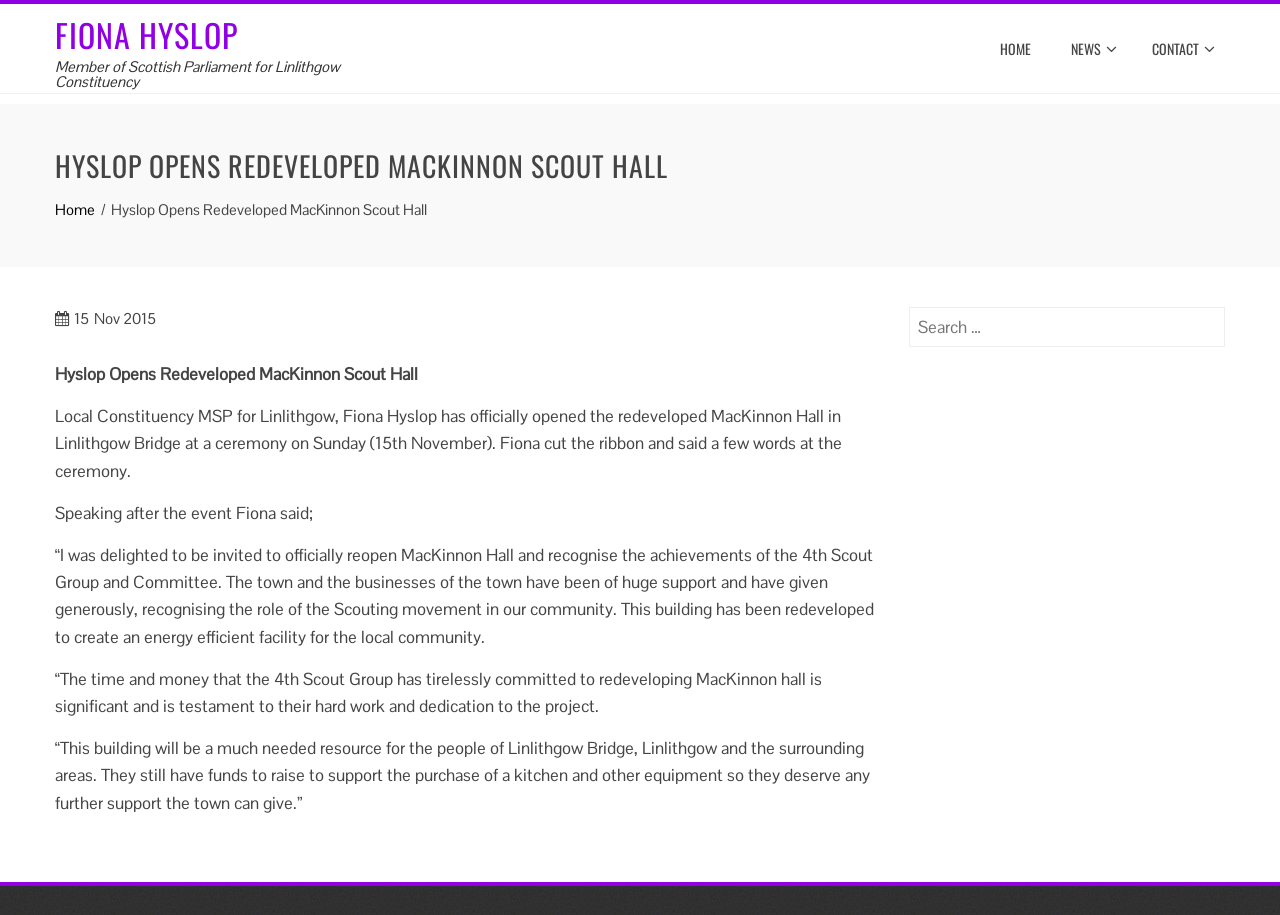Identify the main heading from the webpage and provide its text content.

HYSLOP OPENS REDEVELOPED MACKINNON SCOUT HALL